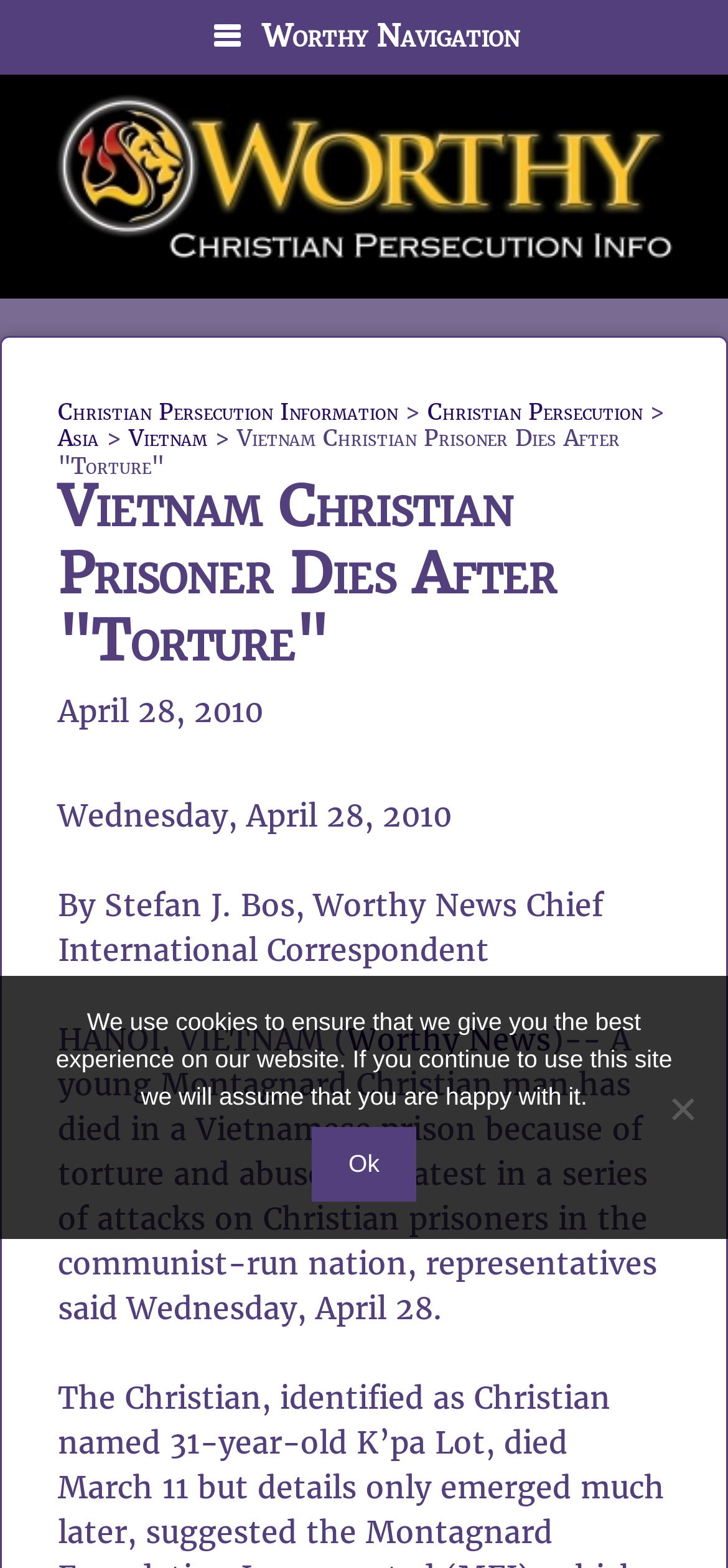Please identify the bounding box coordinates of the element on the webpage that should be clicked to follow this instruction: "Click the Worthy Navigation button". The bounding box coordinates should be given as four float numbers between 0 and 1, formatted as [left, top, right, bottom].

[0.0, 0.0, 1.0, 0.048]